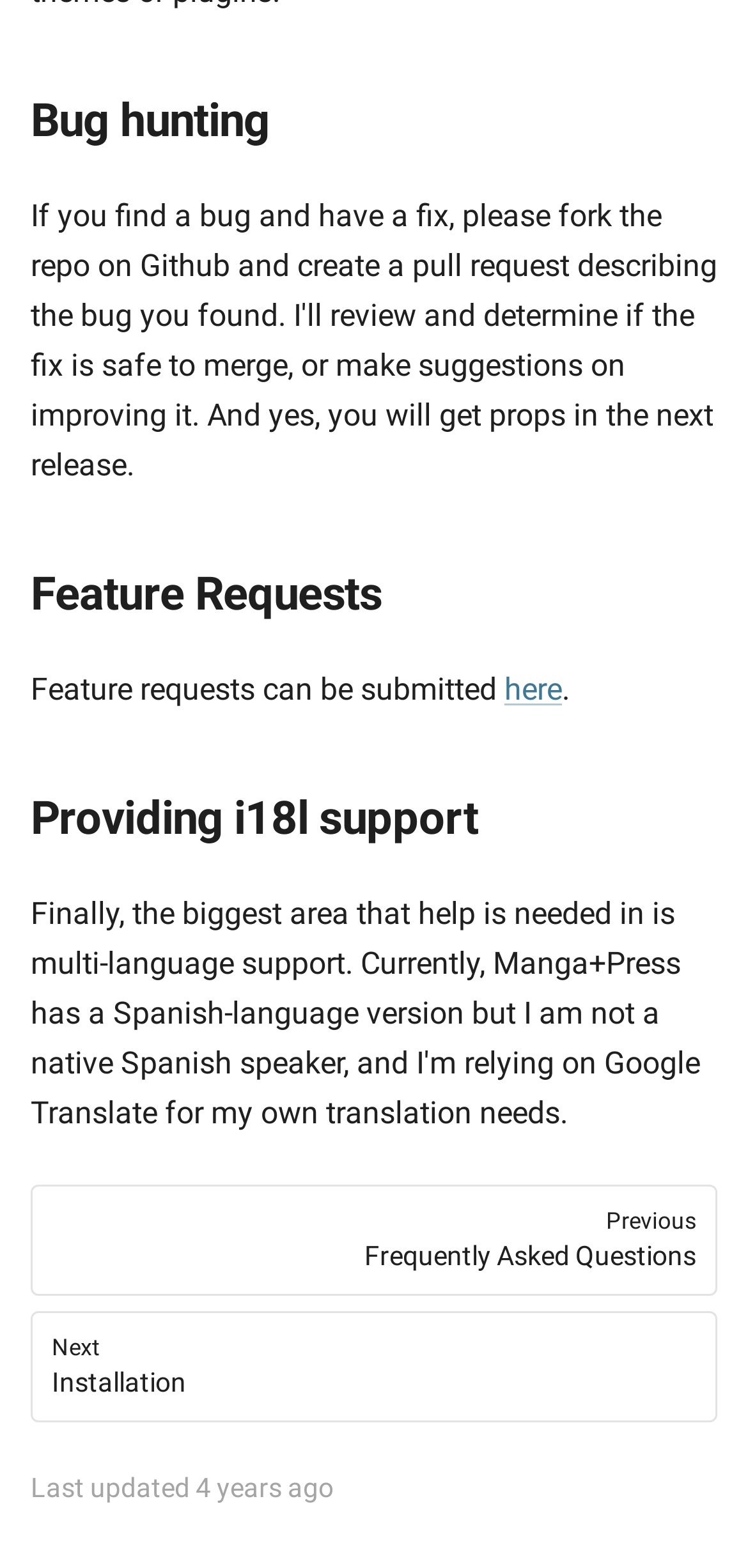Answer the following inquiry with a single word or phrase:
How long ago was the page last updated?

4 years ago